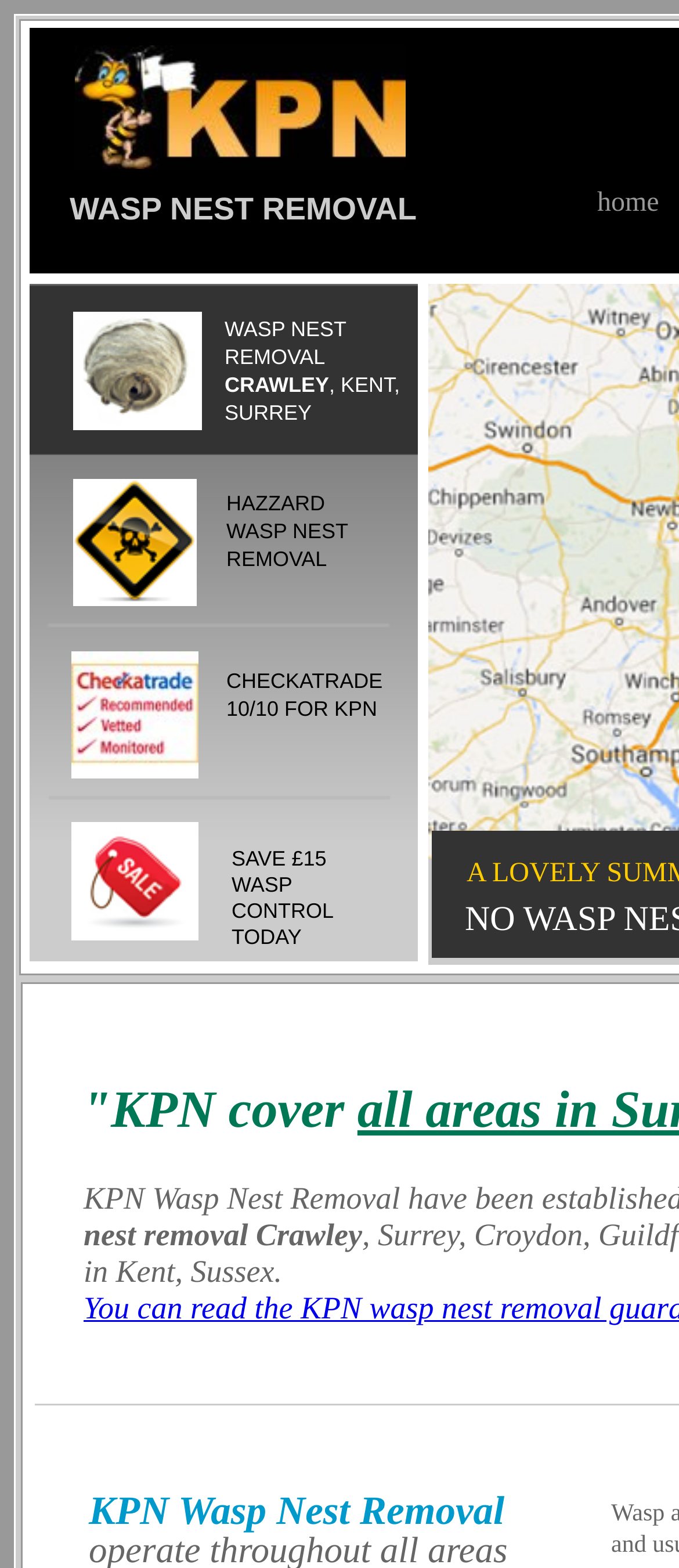What is the logo above the 'WASP NEST REMOVAL' heading?
Use the screenshot to answer the question with a single word or phrase.

wasp nest removal Crawley